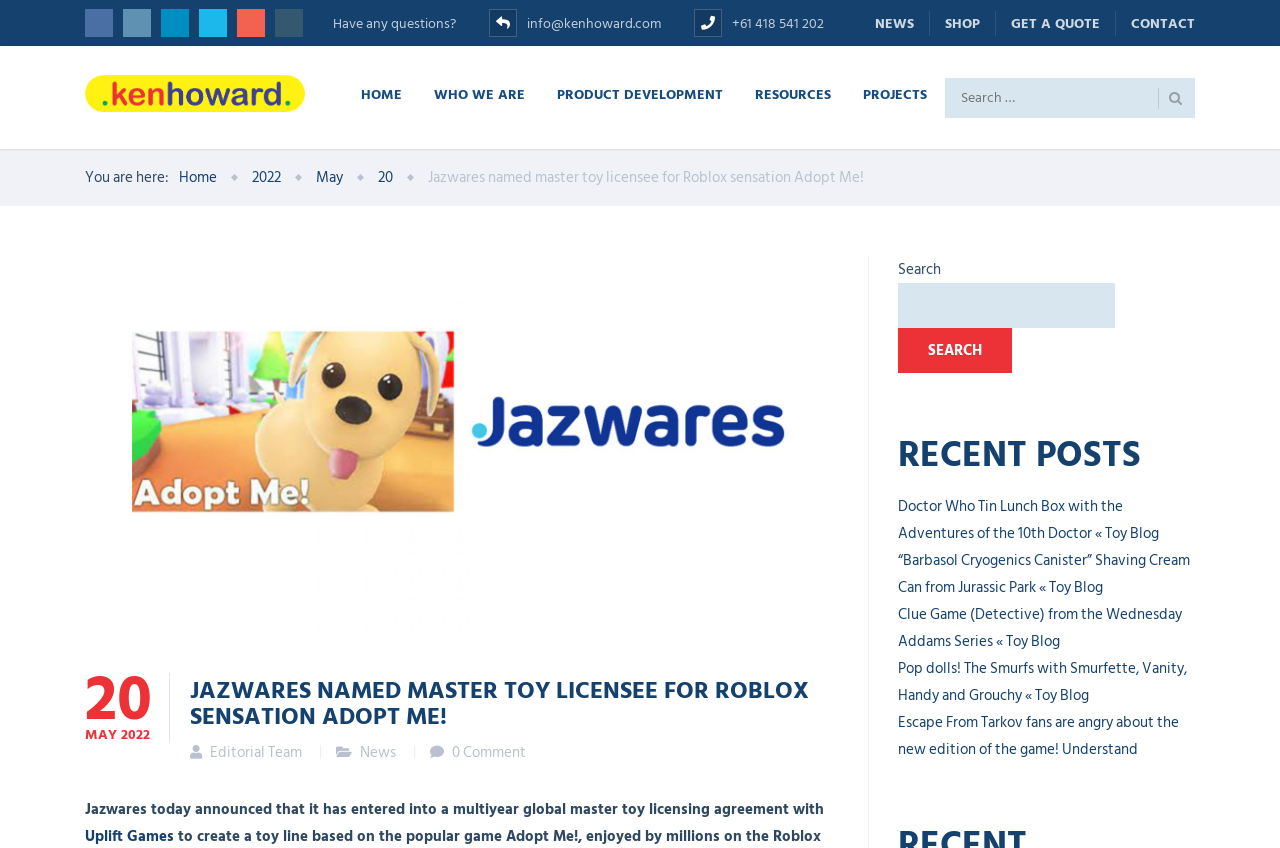Please answer the following question using a single word or phrase: What is the topic of the news article on the webpage?

Jazwares and Roblox